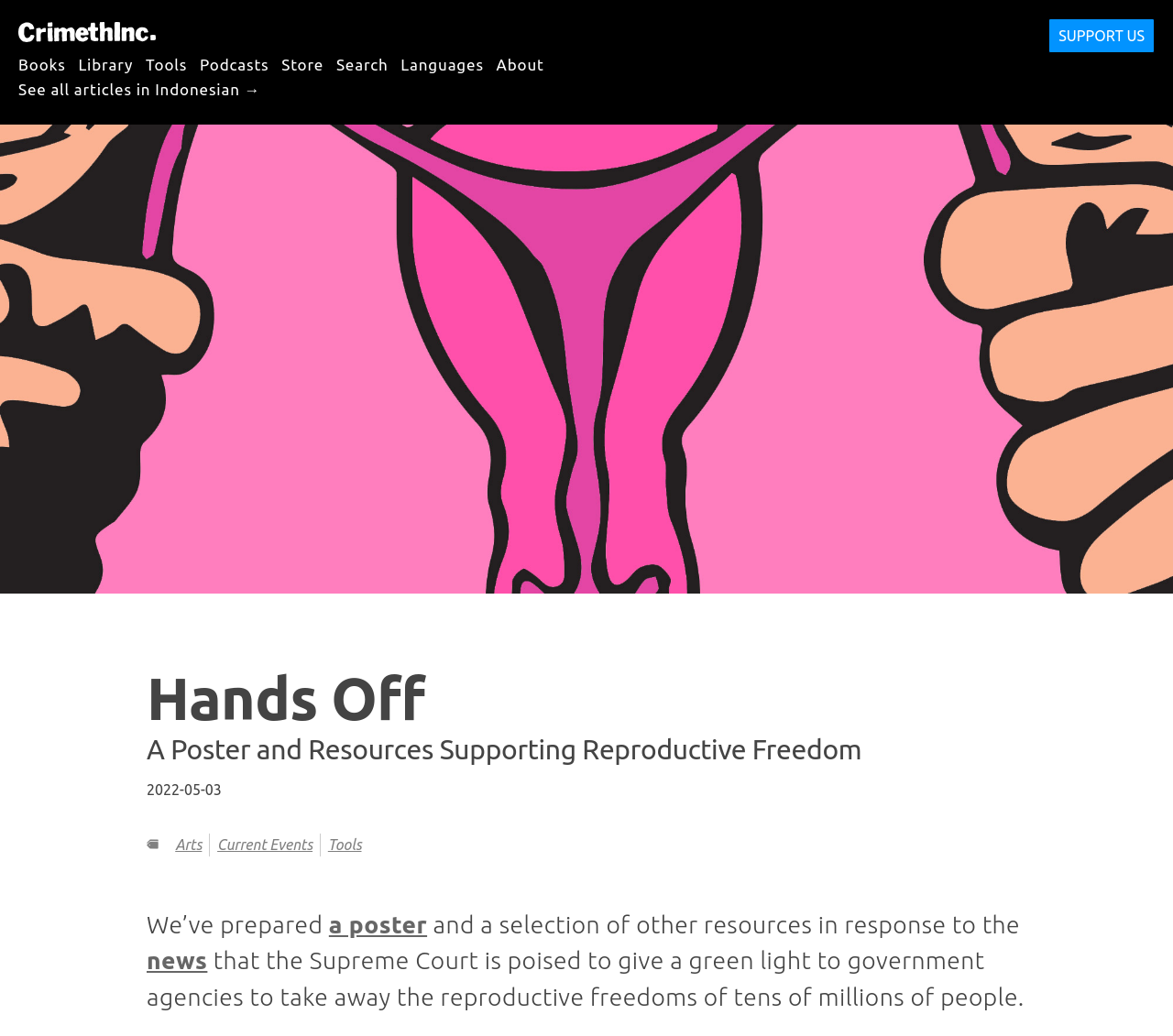Refer to the image and offer a detailed explanation in response to the question: What is the purpose of the poster and resources provided on this webpage?

I determined this by reading the text 'We’ve prepared a poster and a selection of other resources in response to the news that the Supreme Court is poised to give a green light to government agencies to take away the reproductive freedoms of tens of millions of people.'.